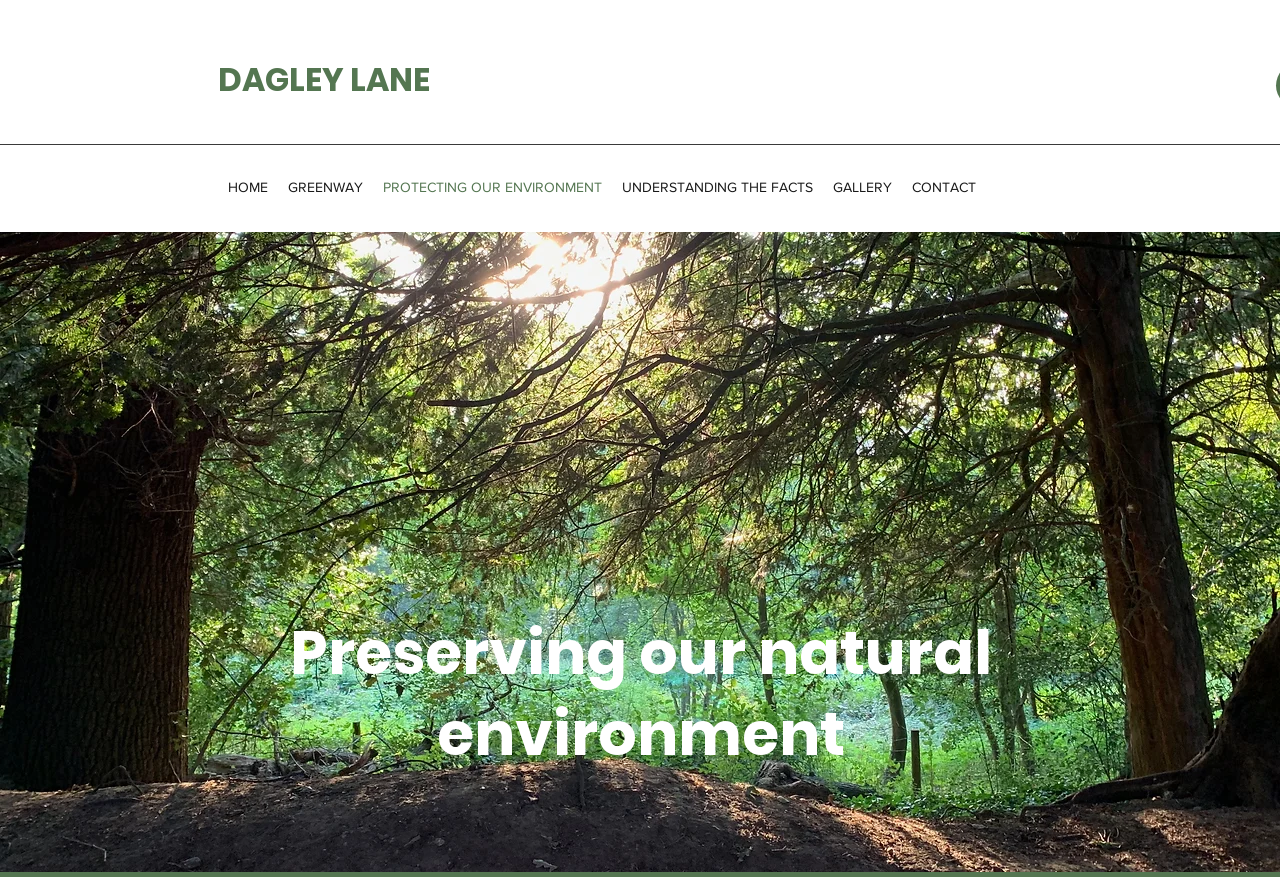What is the purpose of the image on this webpage?
Identify the answer in the screenshot and reply with a single word or phrase.

Illustration